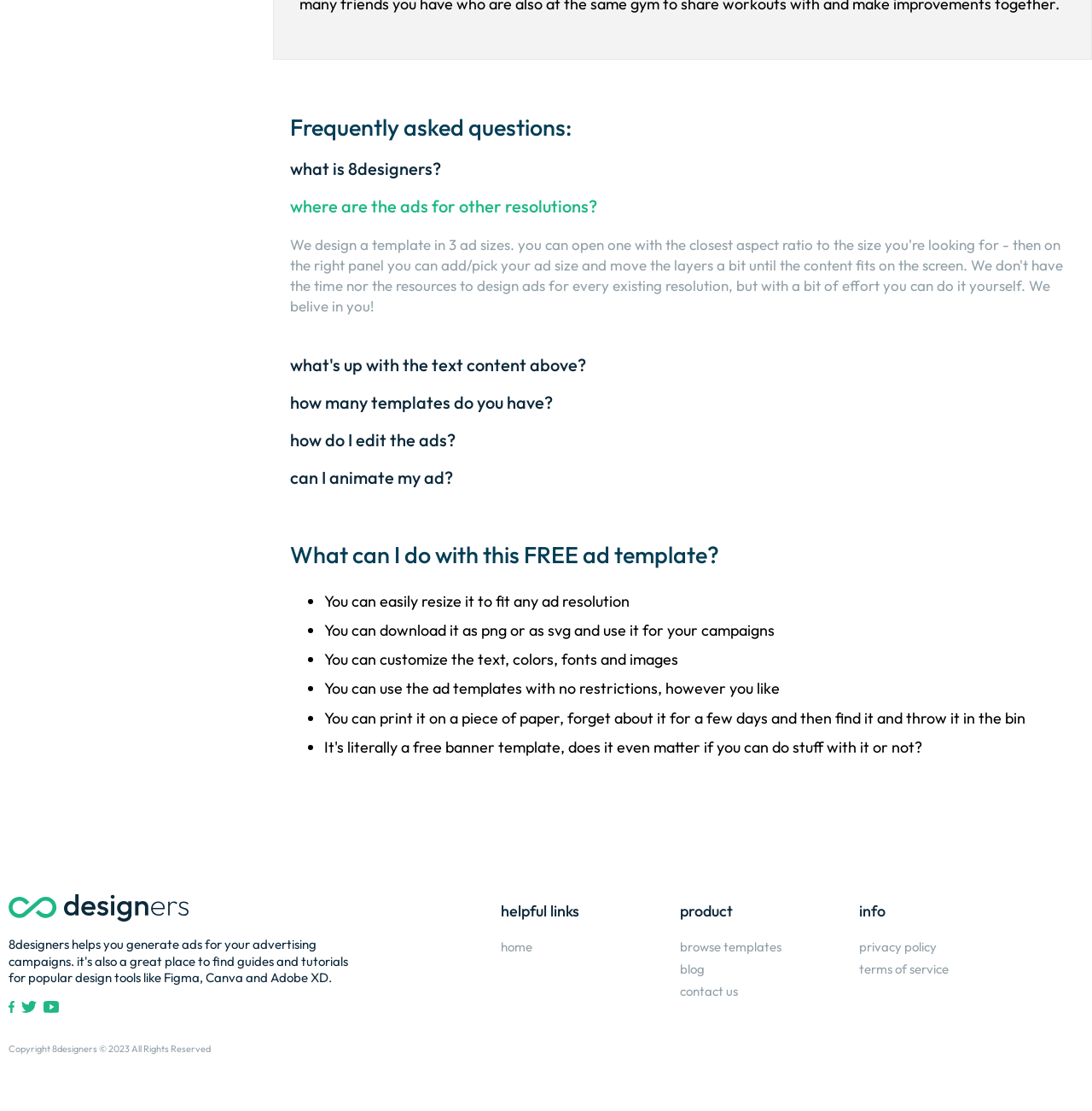From the screenshot, find the bounding box of the UI element matching this description: "terms of service". Supply the bounding box coordinates in the form [left, top, right, bottom], each a float between 0 and 1.

[0.787, 0.865, 0.869, 0.879]